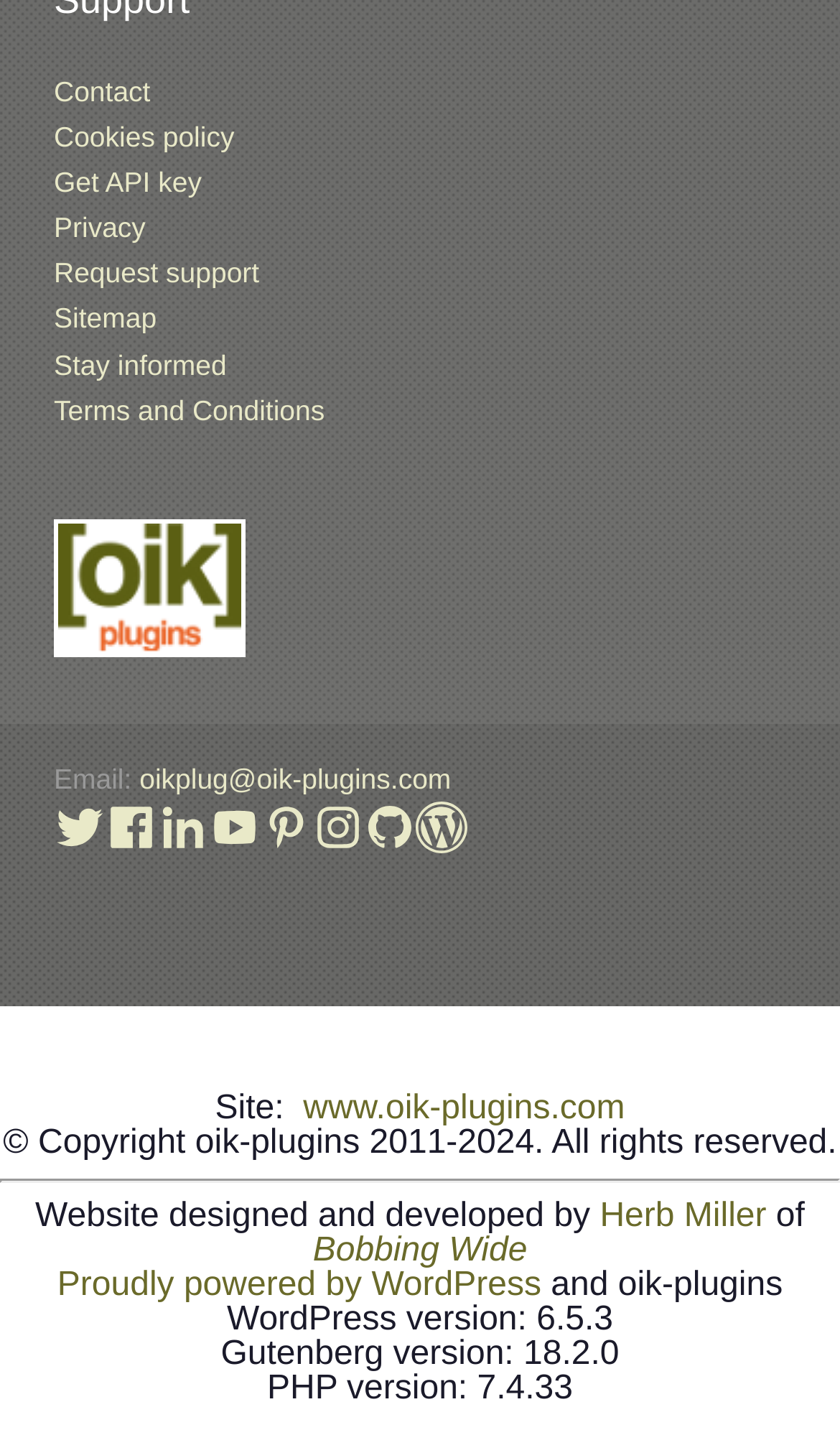What is the version of PHP used by the website?
Please respond to the question thoroughly and include all relevant details.

I found the PHP version information at the bottom of the page, which states 'PHP version: 7.4.33'.